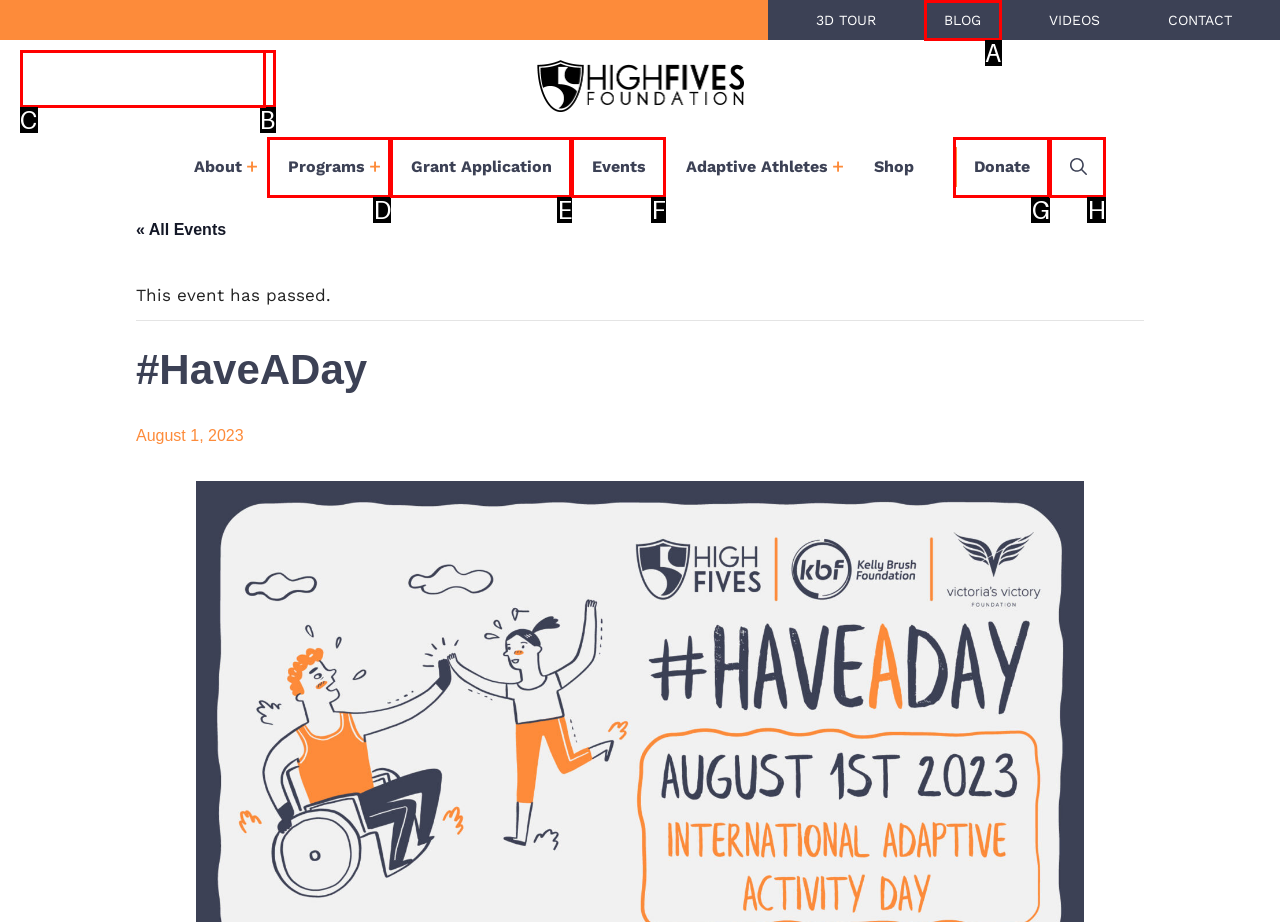From the available options, which lettered element should I click to complete this task: Open the 'Search Bar'?

H